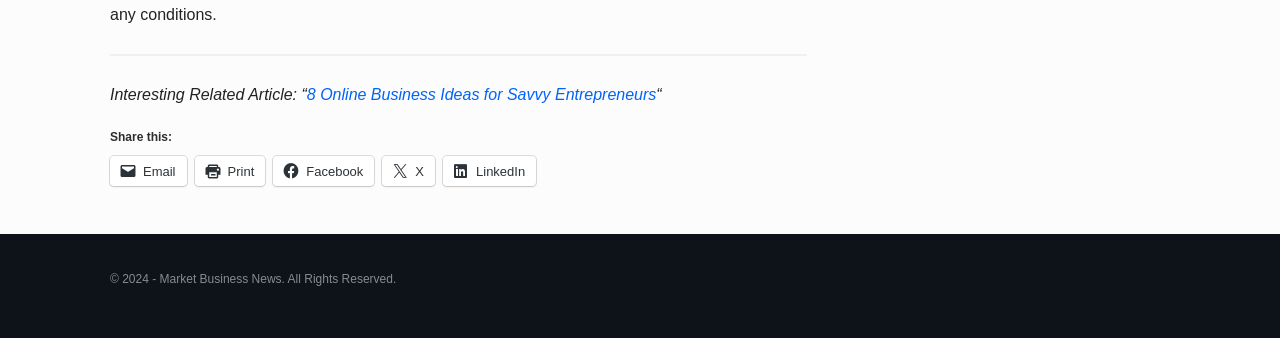Determine the bounding box coordinates for the UI element matching this description: "Email".

[0.086, 0.461, 0.146, 0.55]